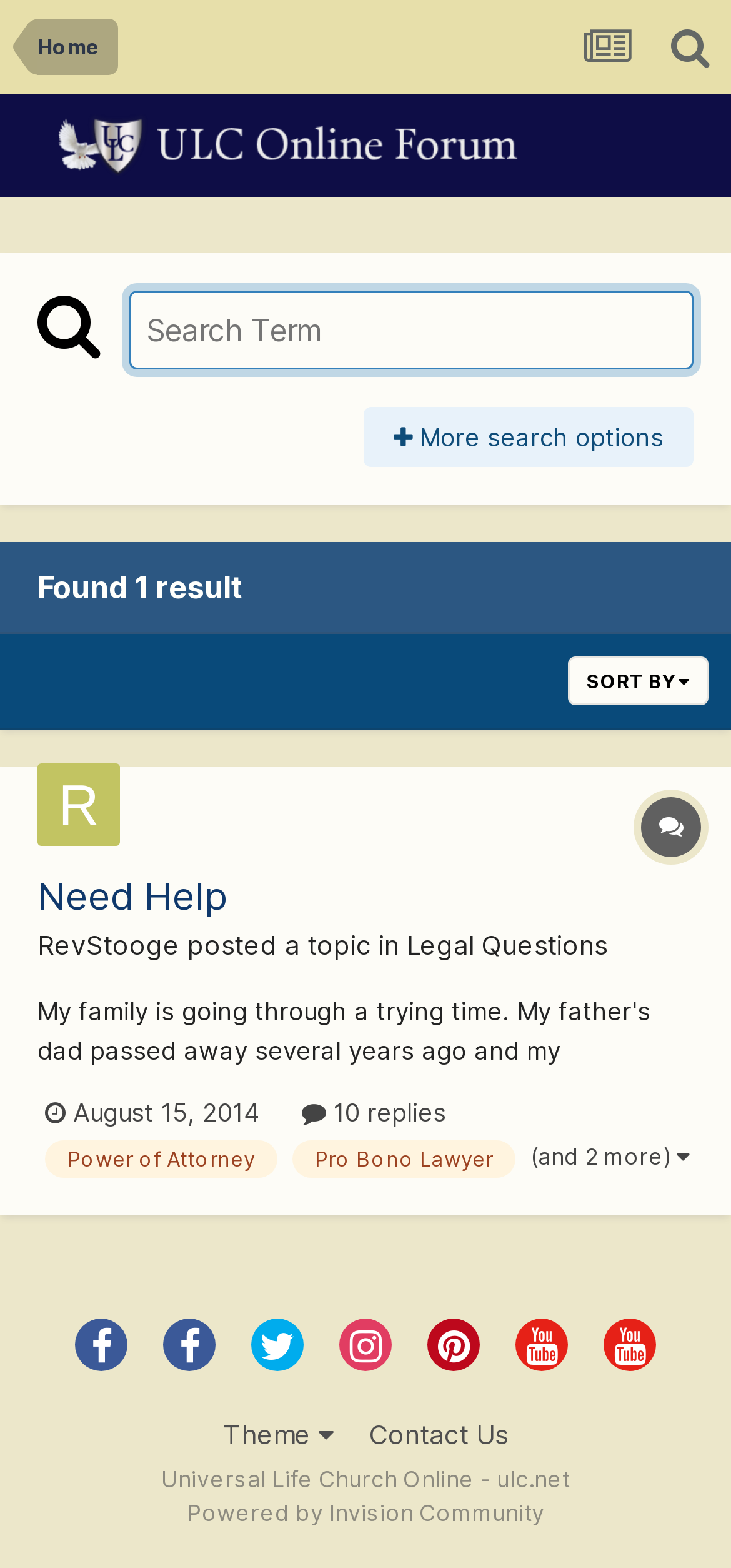Determine the bounding box coordinates of the area to click in order to meet this instruction: "View the topic 'Need Help'".

[0.051, 0.558, 0.313, 0.587]